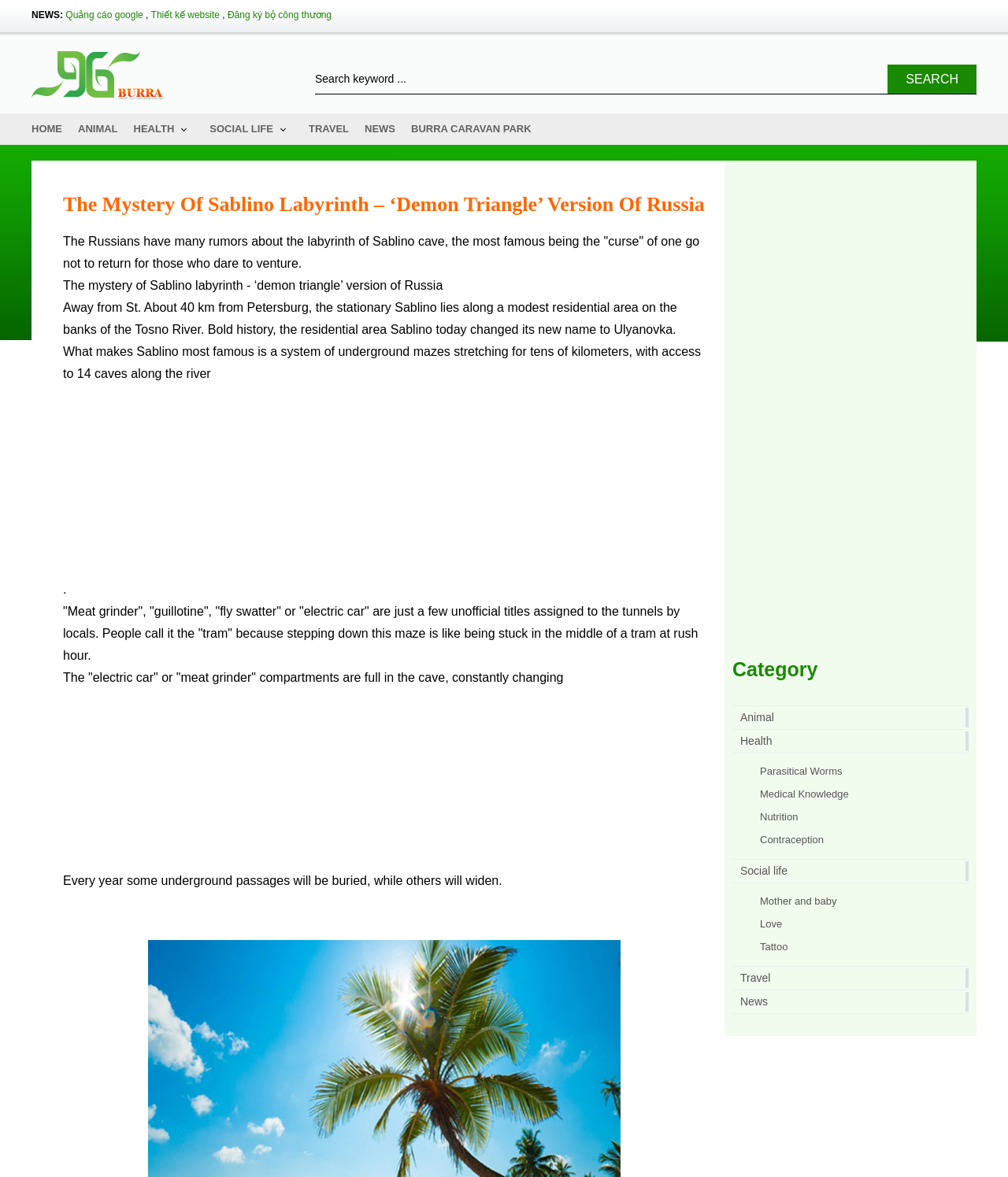Answer in one word or a short phrase: 
What is the distance from St. Petersburg to Sablino?

40 km